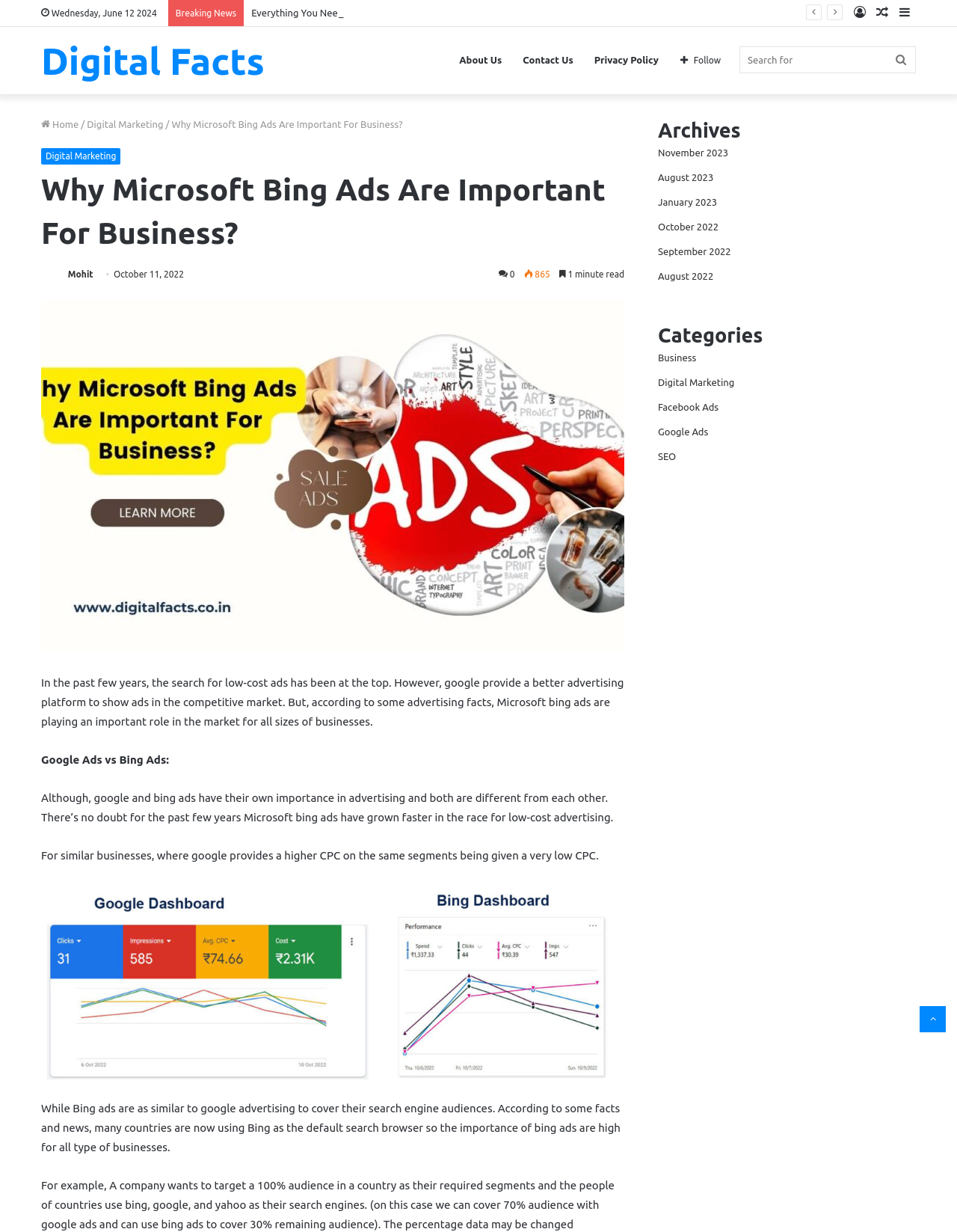Predict the bounding box coordinates of the area that should be clicked to accomplish the following instruction: "Search for something". The bounding box coordinates should consist of four float numbers between 0 and 1, i.e., [left, top, right, bottom].

[0.773, 0.038, 0.957, 0.06]